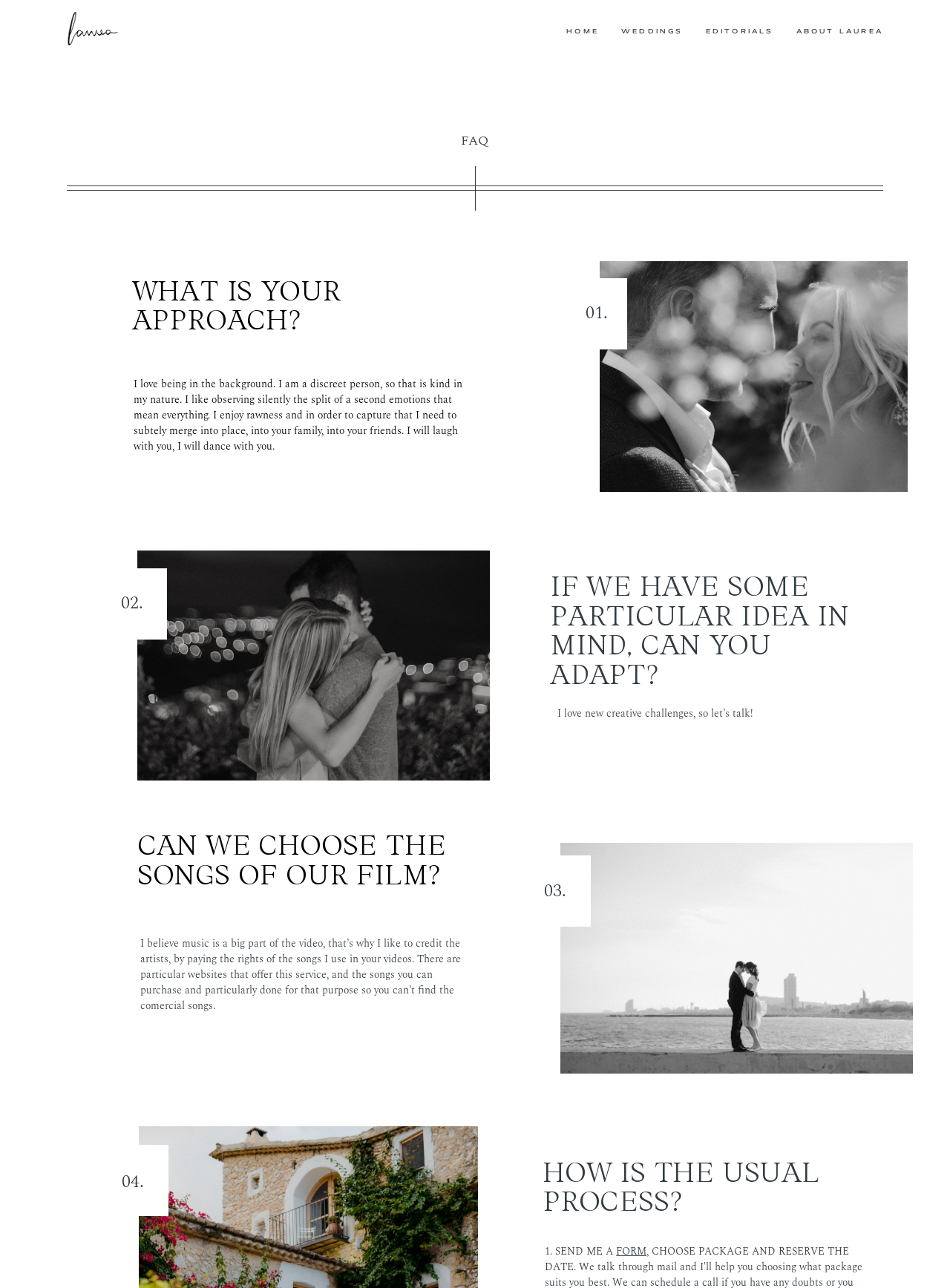Specify the bounding box coordinates (top-left x, top-left y, bottom-right x, bottom-right y) of the UI element in the screenshot that matches this description: Packages and pricing

[0.818, 0.106, 0.95, 0.135]